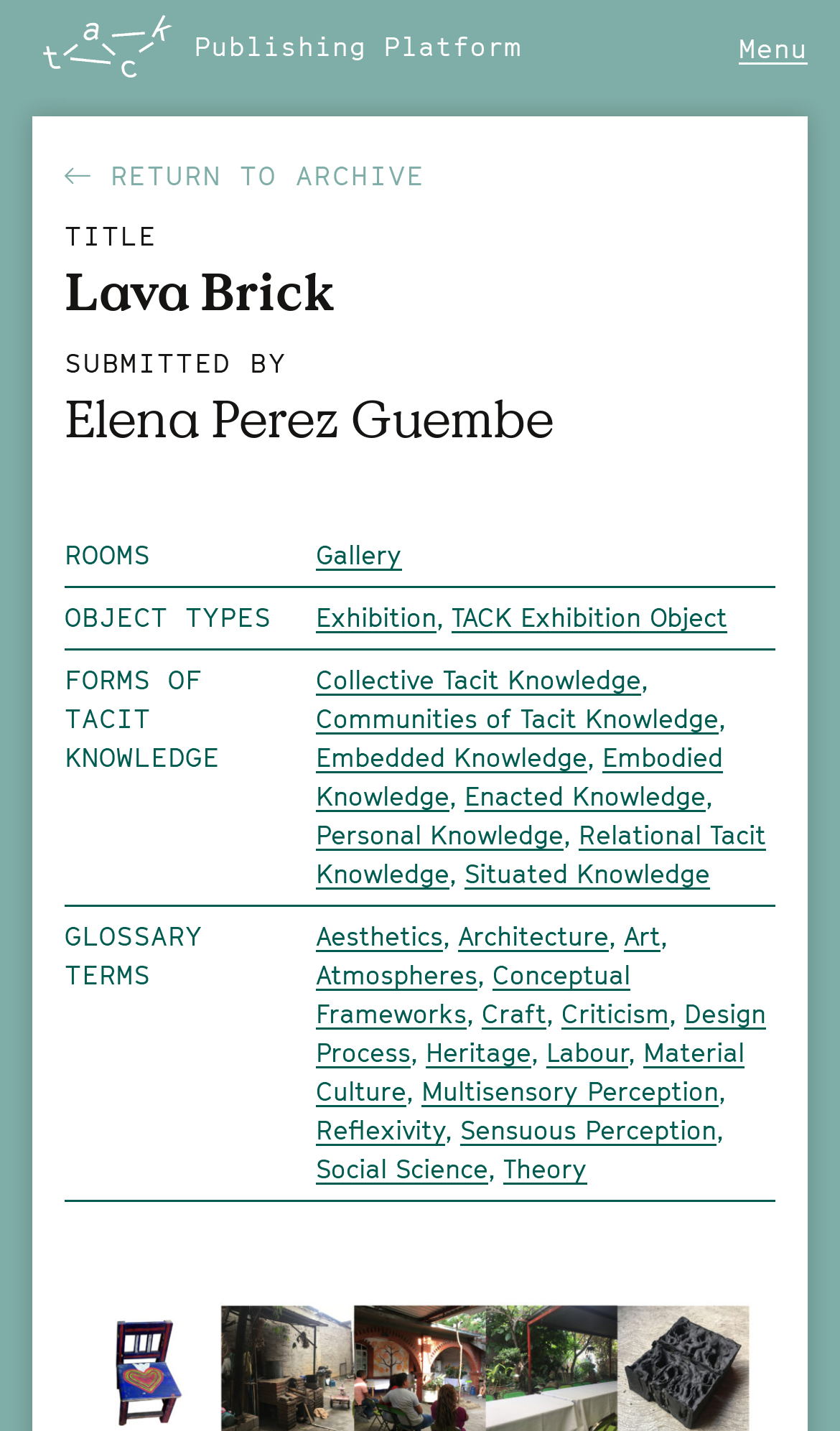Locate the UI element described by +2348174589686 and provide its bounding box coordinates. Use the format (top-left x, top-left y, bottom-right x, bottom-right y) with all values as floating point numbers between 0 and 1.

None